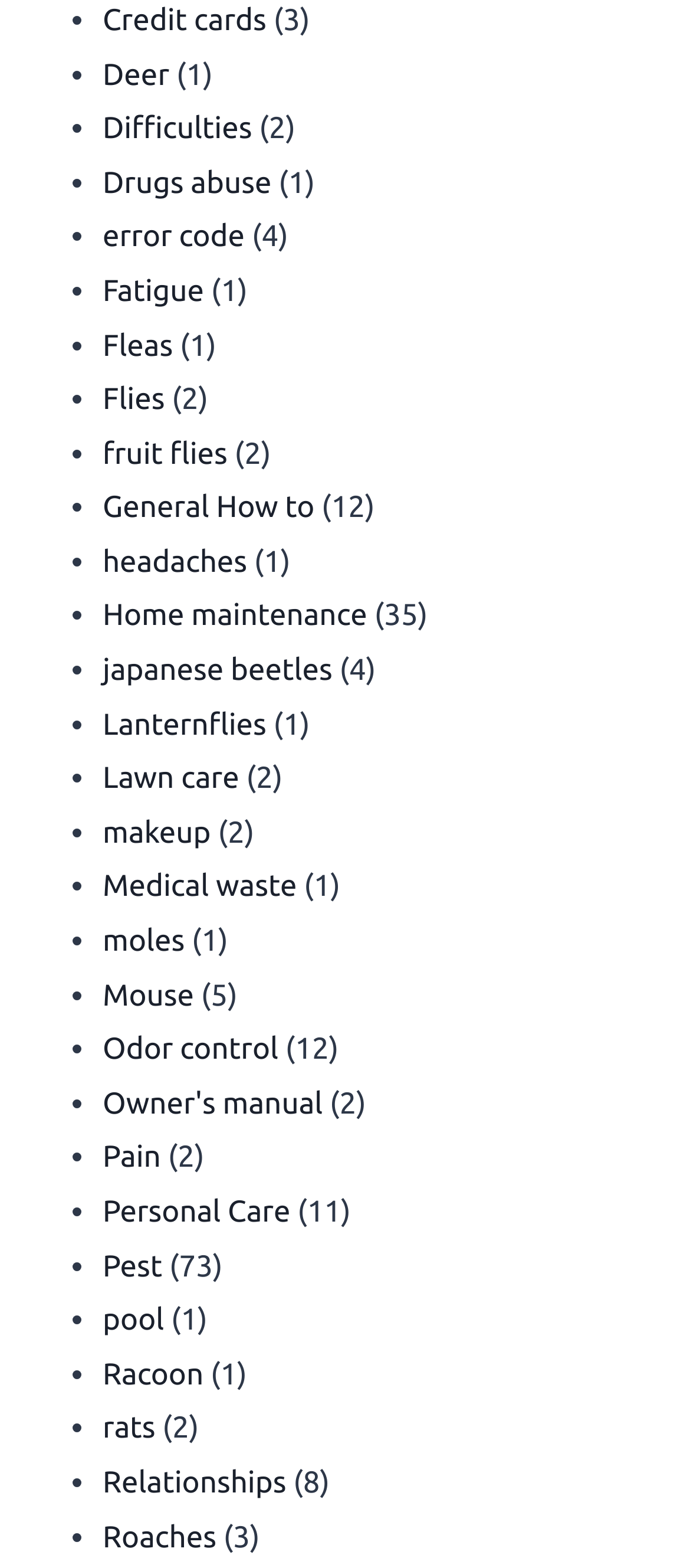Find the bounding box coordinates of the element I should click to carry out the following instruction: "Visit Deer".

[0.149, 0.037, 0.245, 0.058]